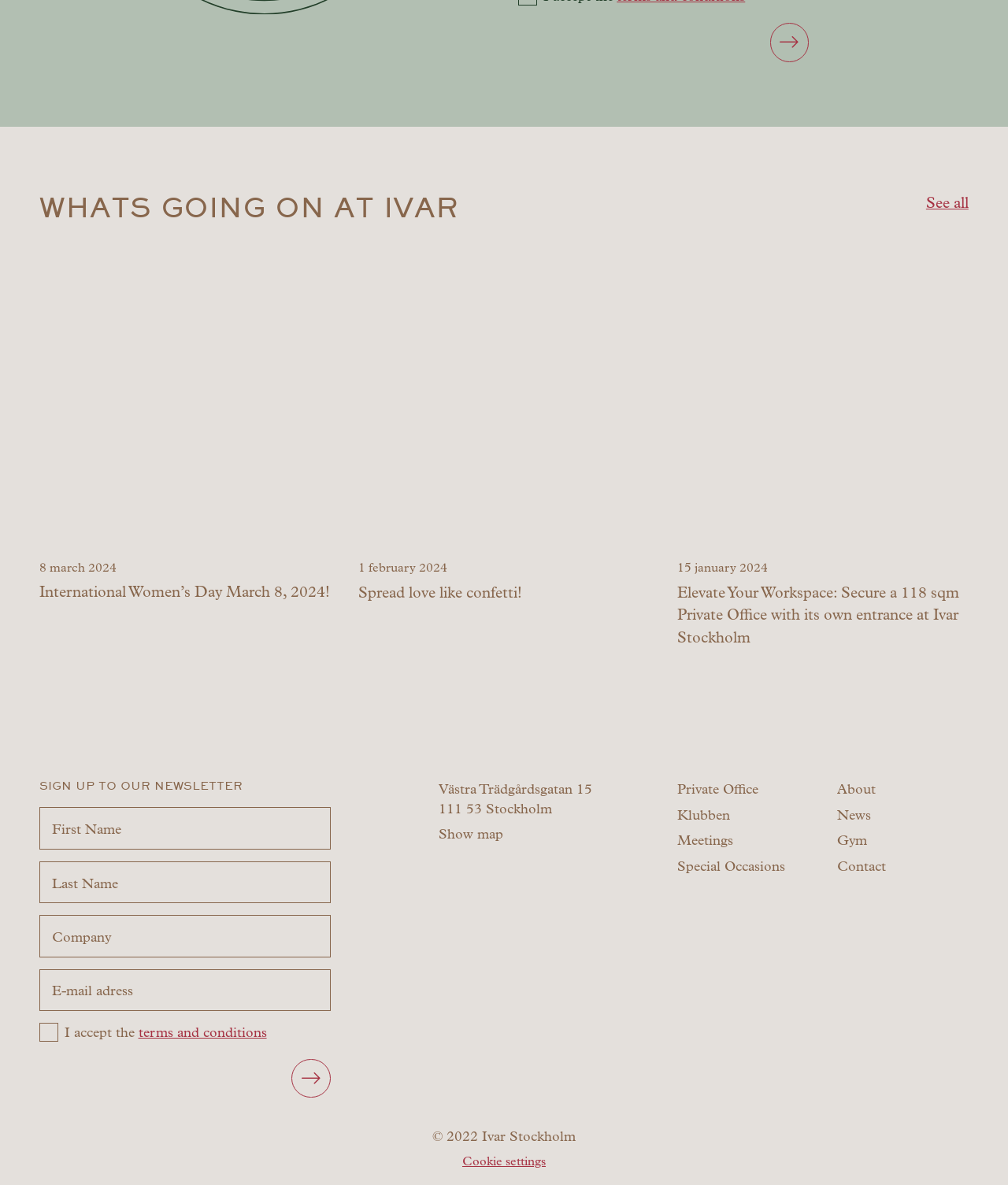Answer the question briefly using a single word or phrase: 
How many textboxes are there in the newsletter signup section?

4